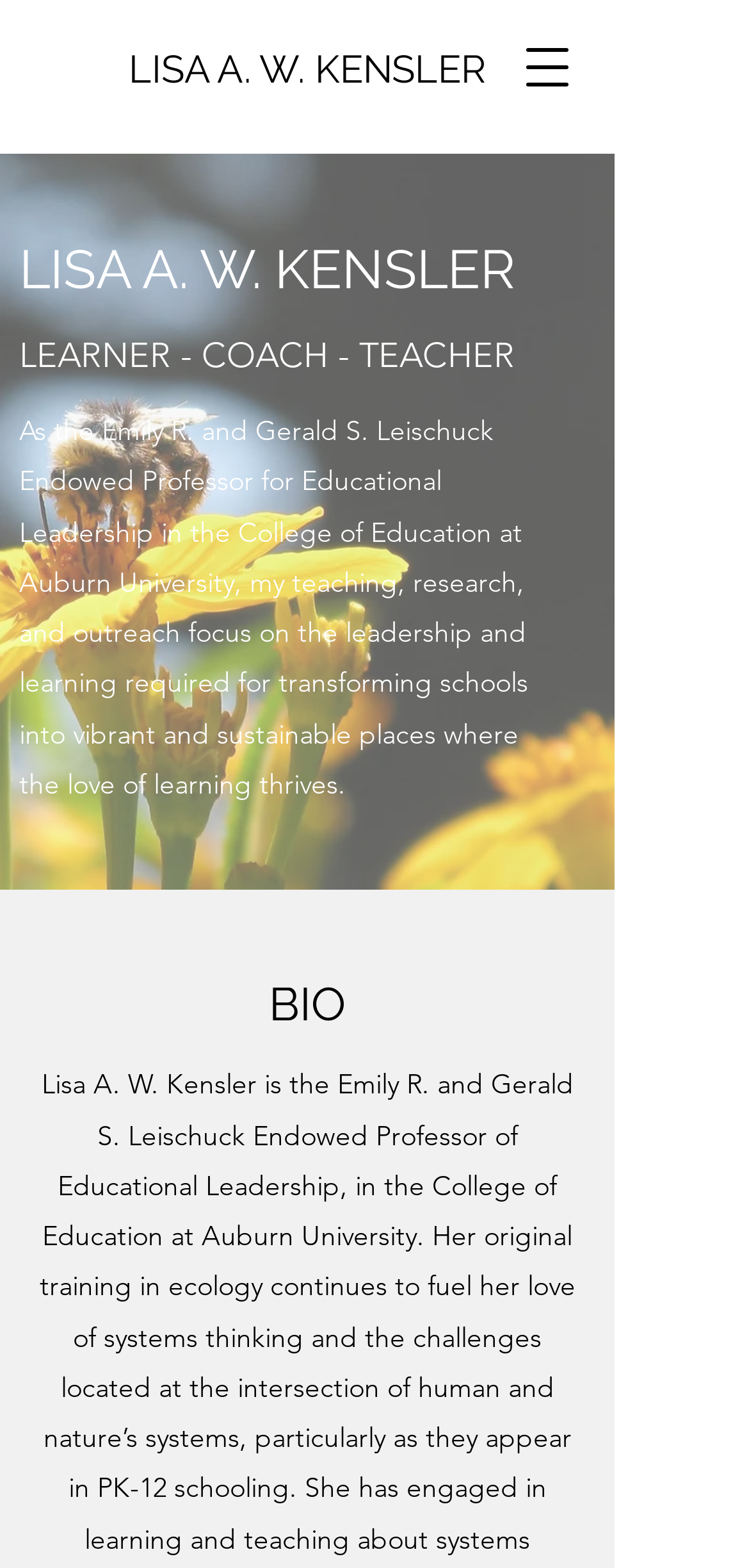What is the professor's role at Auburn University?
Using the details from the image, give an elaborate explanation to answer the question.

The professor's role can be found in the StaticText element that describes the professor's teaching, research, and outreach focus, which mentions the endowed professorship.